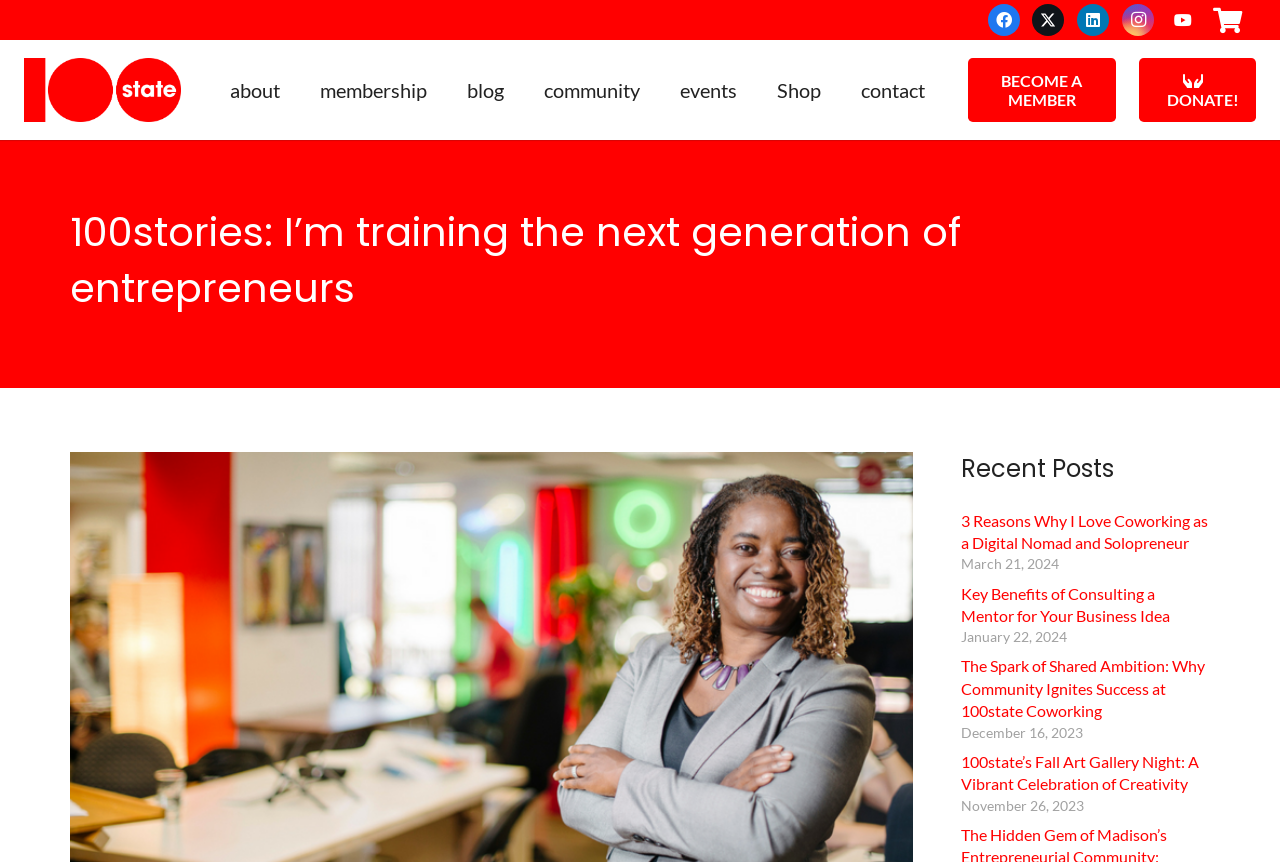What social media platforms are linked on the webpage?
Based on the image, give a one-word or short phrase answer.

Facebook, Twitter, LinkedIn, Instagram, YouTube